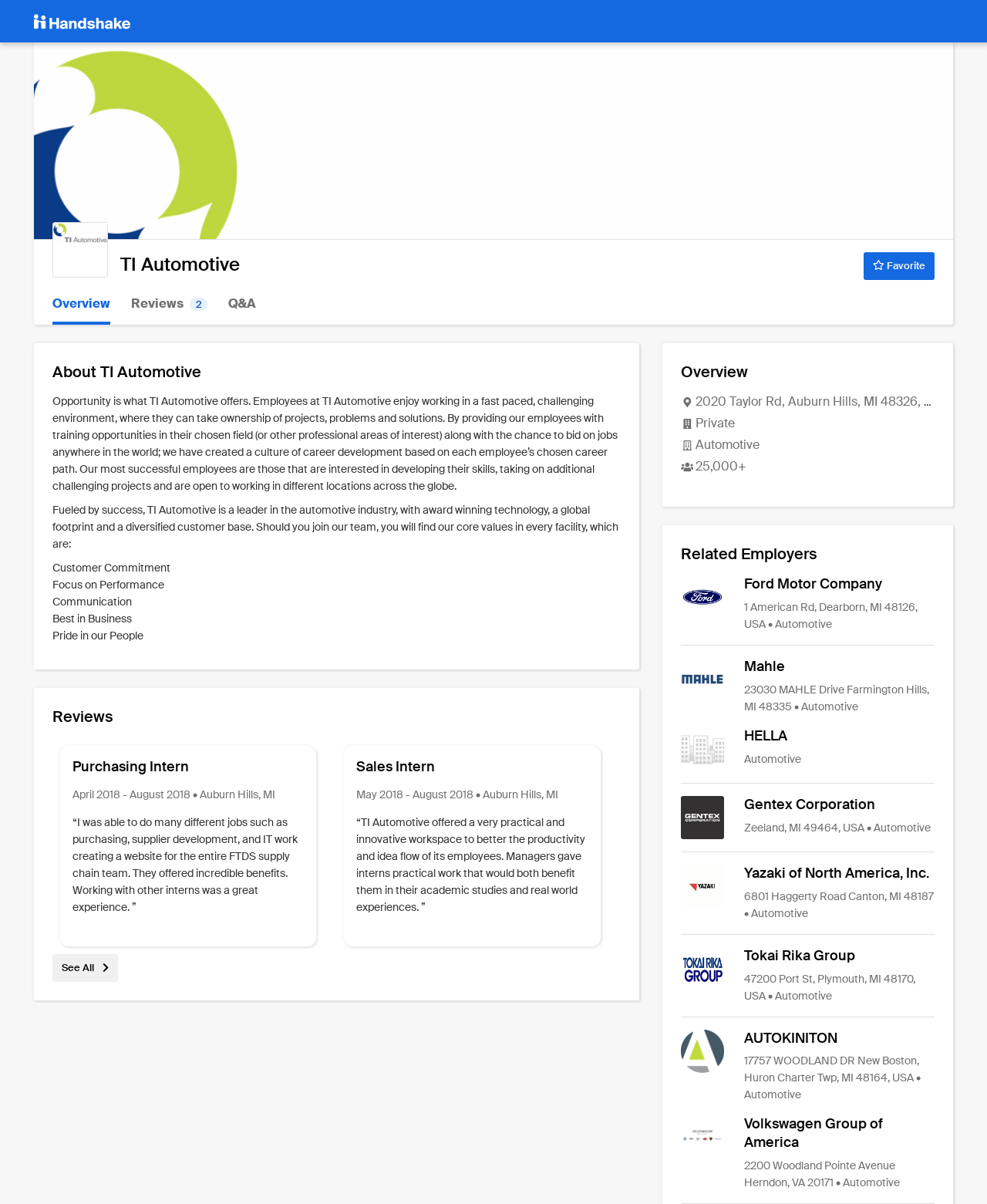What is the job title of the first review?
Refer to the image and give a detailed response to the question.

The job title of the first review can be found in the heading element with the text 'Purchasing Intern' under the 'Reviews' section. It is a review from April 2018 to August 2018 in Auburn Hills, MI.